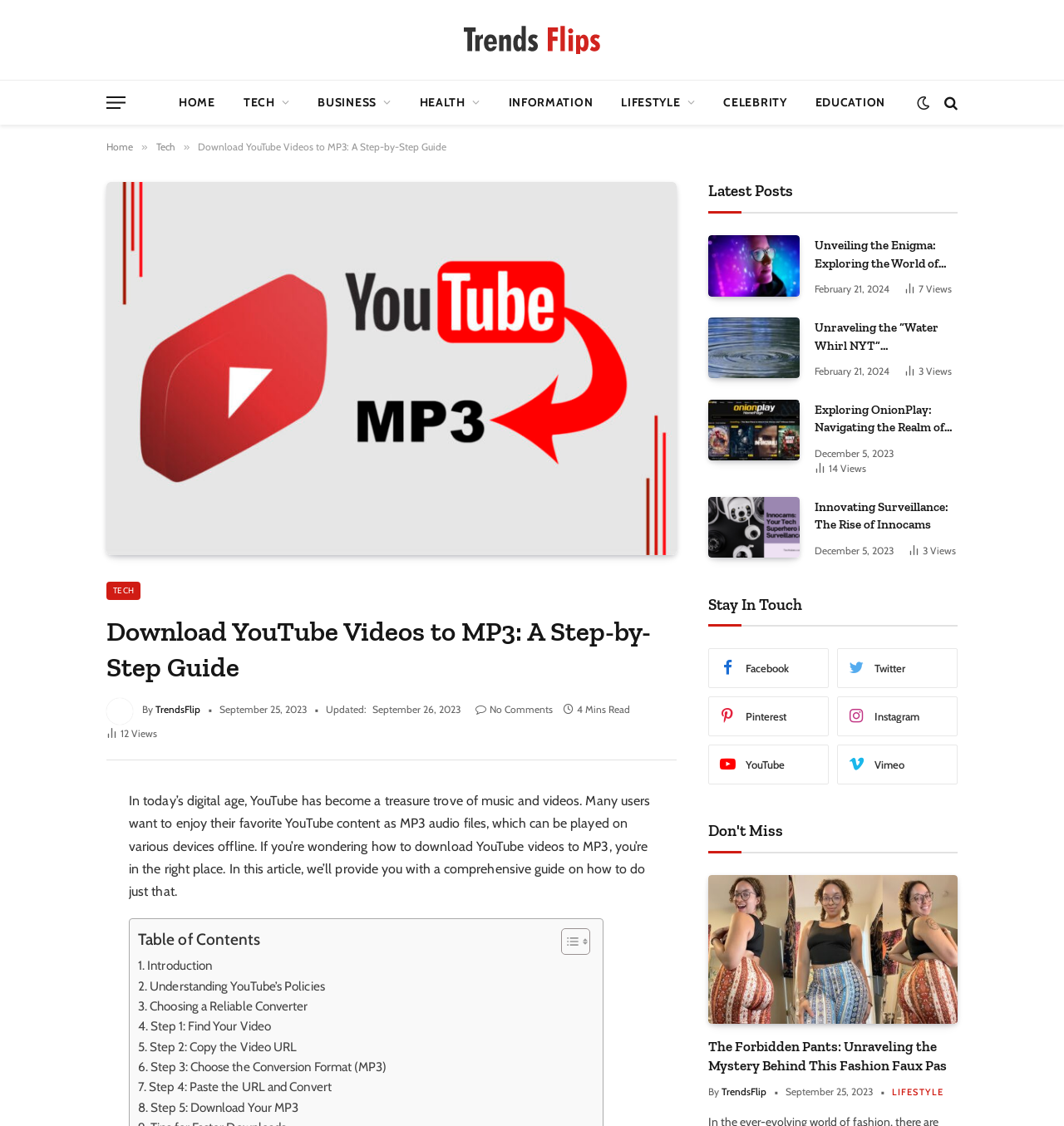Please determine the bounding box coordinates for the element that should be clicked to follow these instructions: "Click on the 'HOME' link".

[0.155, 0.072, 0.216, 0.11]